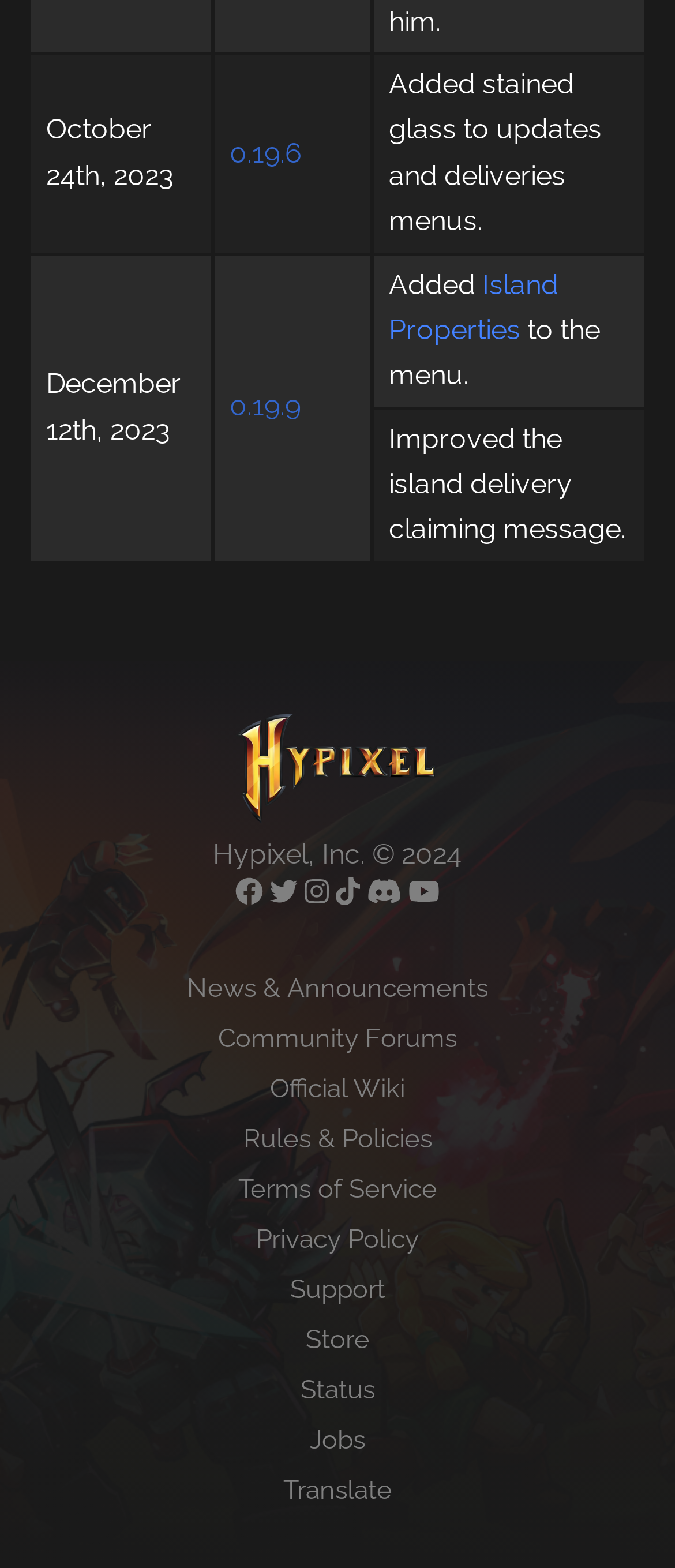Locate the bounding box coordinates of the element you need to click to accomplish the task described by this instruction: "Visit Island Properties page".

[0.576, 0.171, 0.827, 0.221]